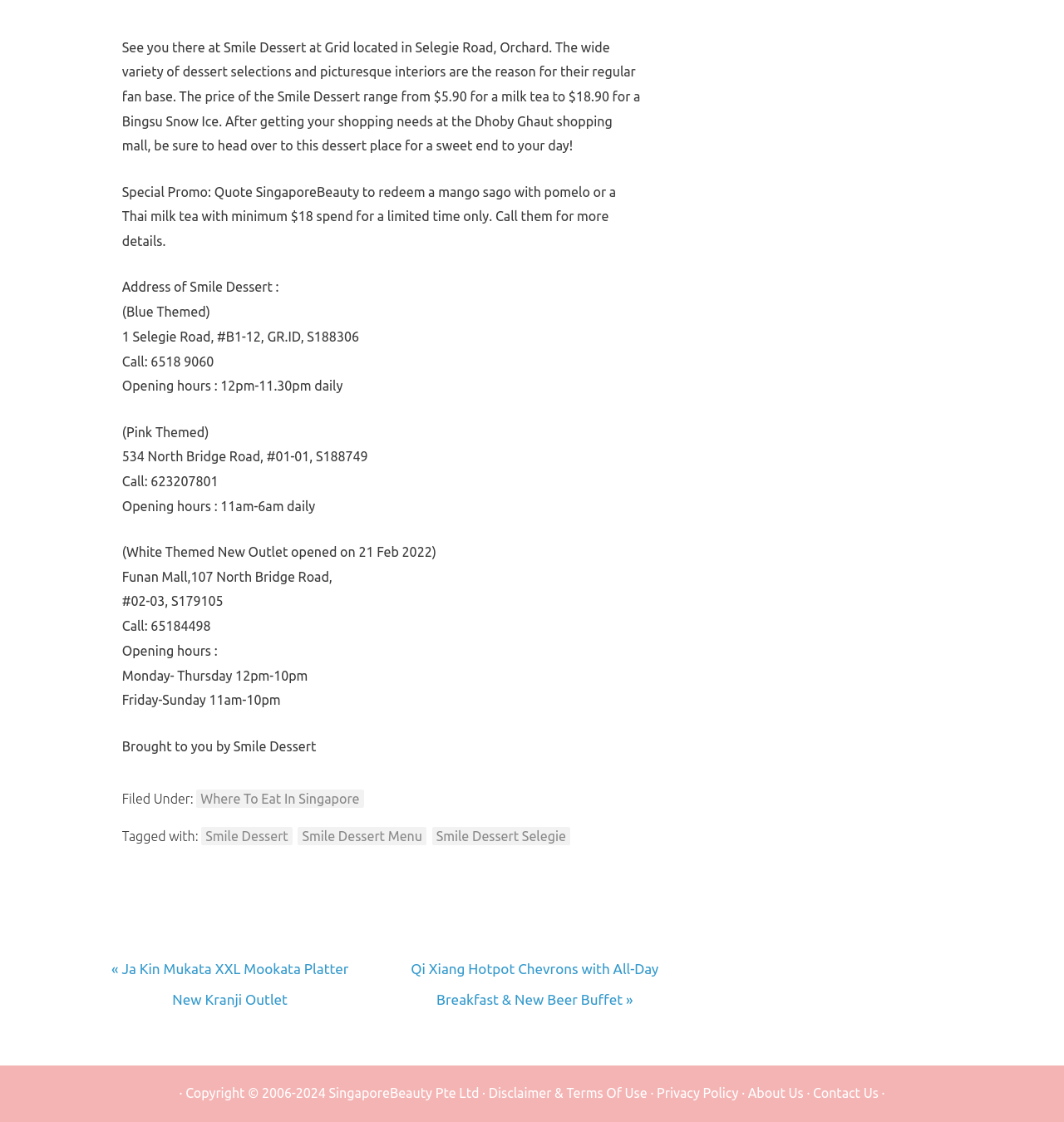Give a short answer to this question using one word or a phrase:
How many outlets does Smile Dessert have?

3